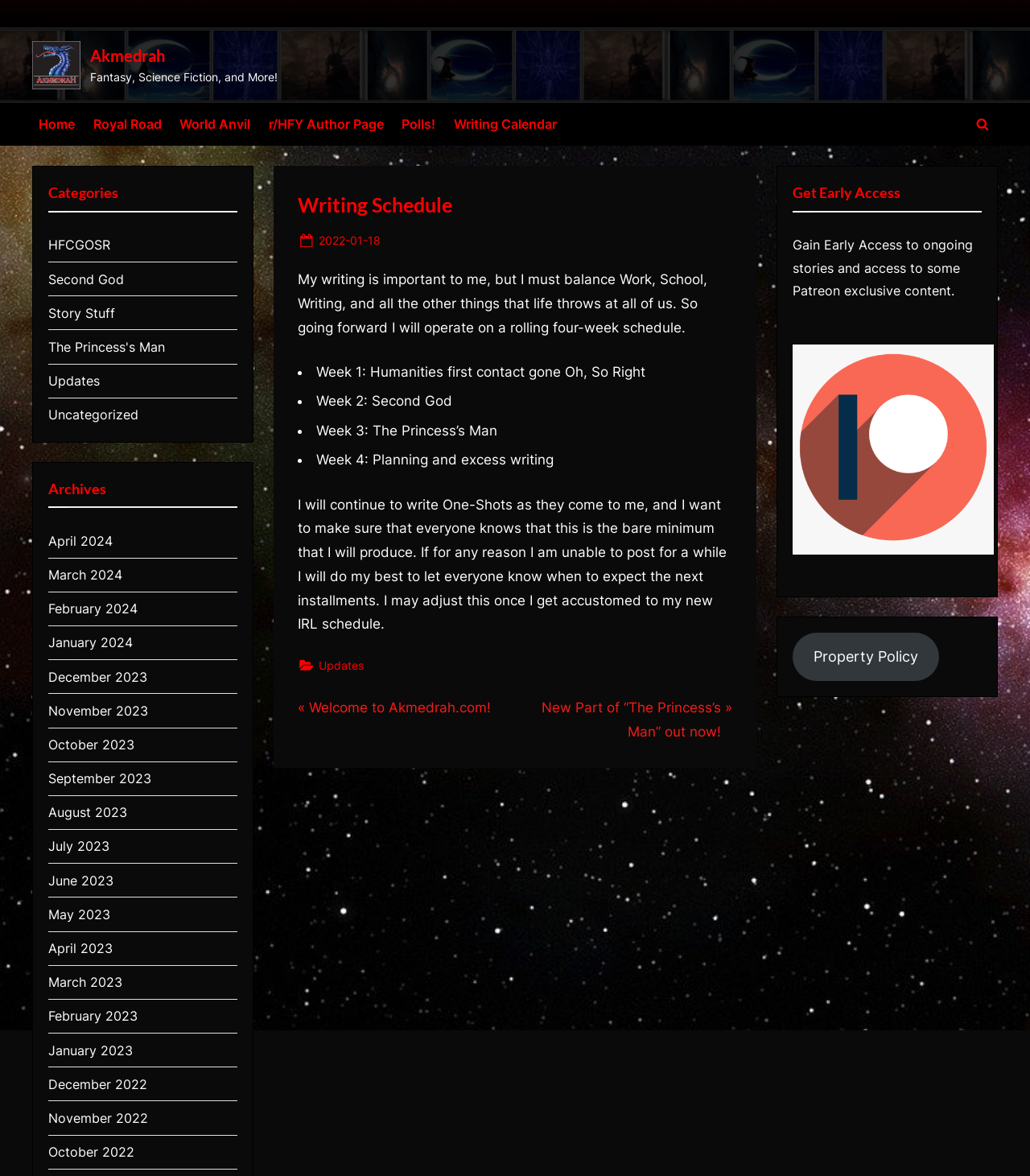Find the bounding box coordinates of the clickable element required to execute the following instruction: "View the 'Writing Schedule' article". Provide the coordinates as four float numbers between 0 and 1, i.e., [left, top, right, bottom].

[0.289, 0.162, 0.711, 0.217]